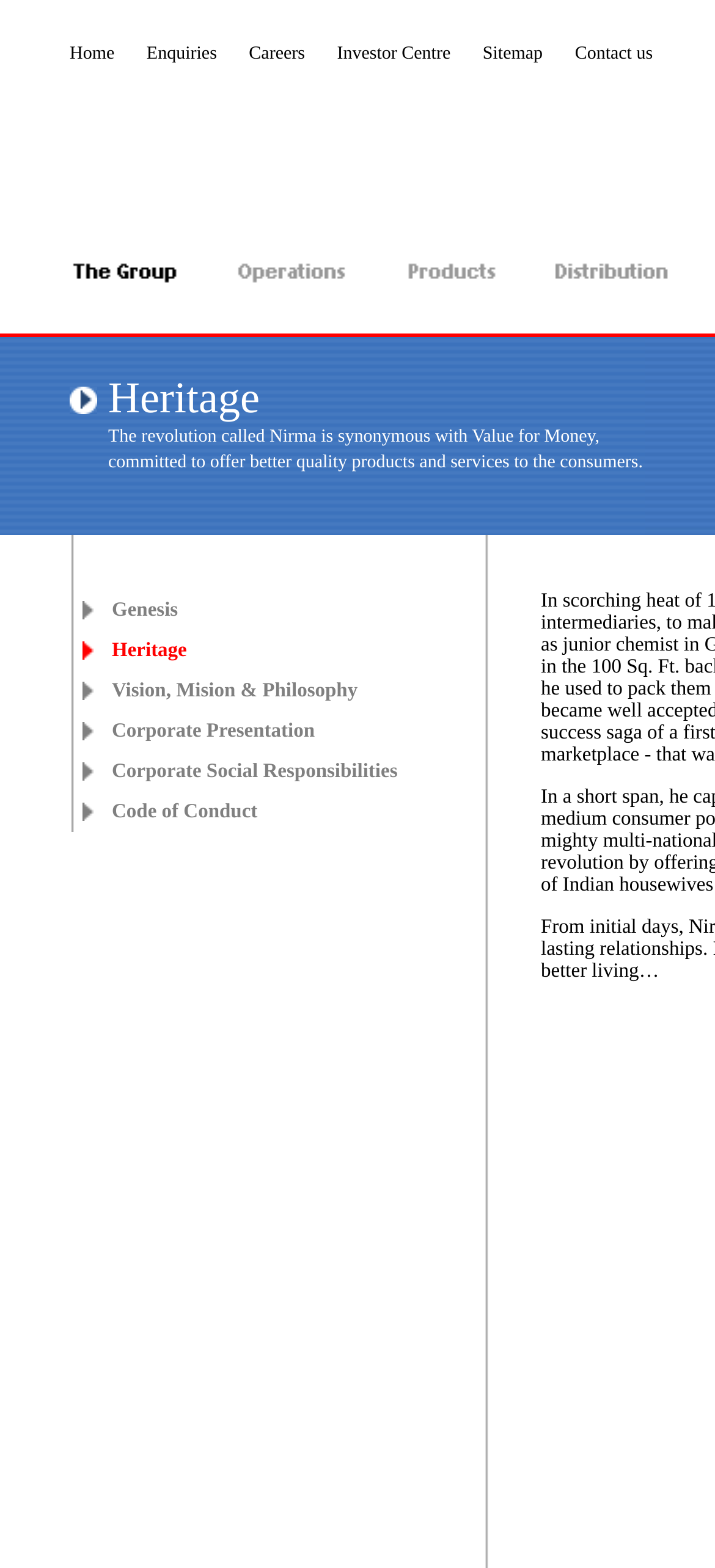Construct a comprehensive description capturing every detail on the webpage.

The webpage is about Nirma Limited, a company that offers quality products ranging from cosmetics, soaps, detergents, and salt. At the top of the page, there is a logo image and a navigation menu with links to "Home", "Enquiries", "Careers", "Investor Centre", "Sitemap", and "Contact us". 

Below the navigation menu, there is a section with five tabs labeled "the group", "operations", "products & brands", "distribution", and each tab has a corresponding image. 

On the left side of the page, there is a section with a heading "Genesis Heritage Vision, Mision & Philosophy Corporate Presentation Corporate Social Responsibilities Code of Conduct". This section is divided into five subheadings: "Genesis", "Heritage", "Vision, Mision & Philosophy", "Corporate Presentation", and "Corporate Social Responsibilities", each with a corresponding image and a link to more information. The last subheading is "Code of Conduct" with a link to more information.

There are several images scattered throughout the page, including a logo image at the top and images corresponding to each of the tabs and subheadings. The overall layout is organized, with clear headings and concise text.